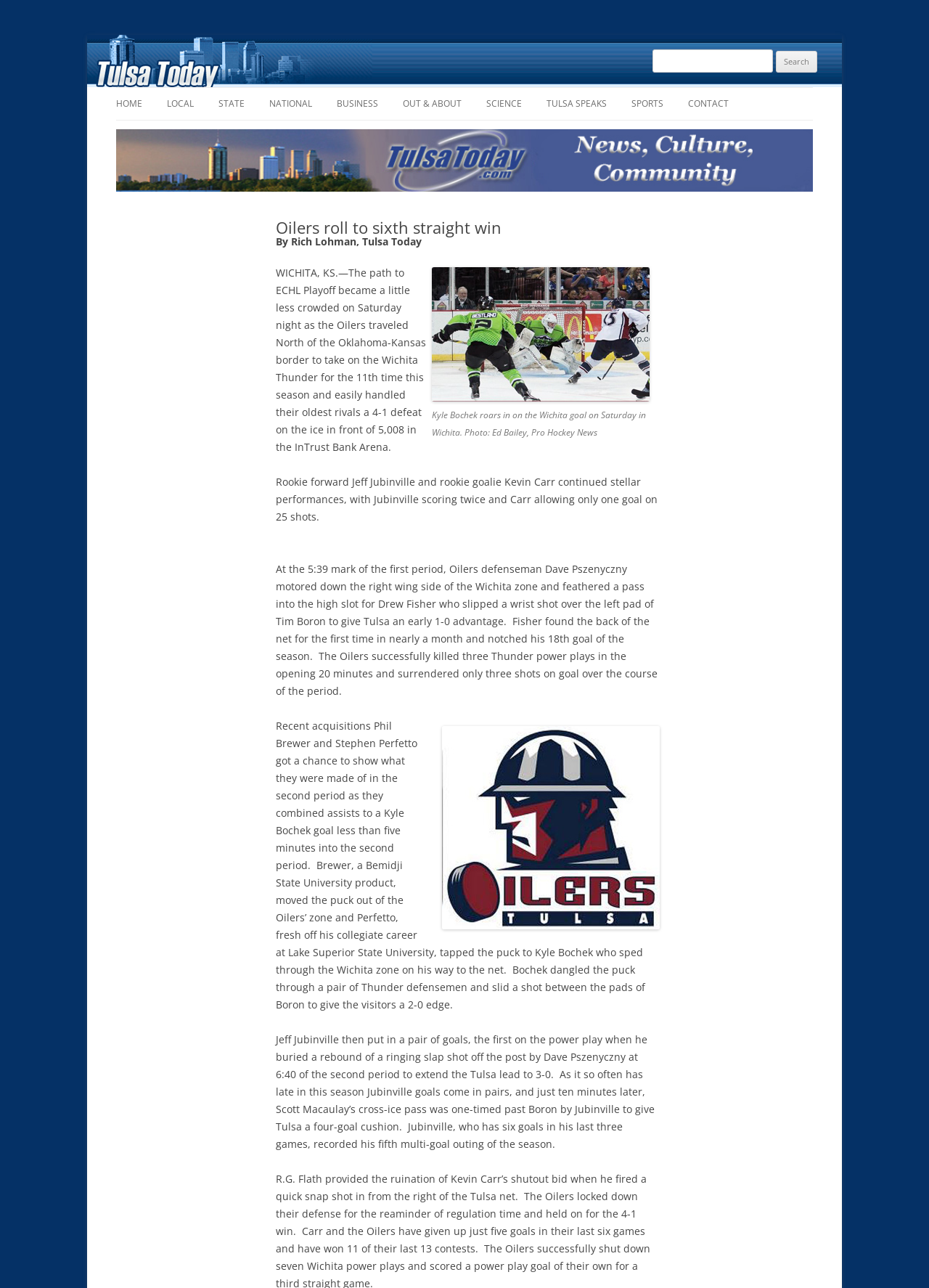Identify the bounding box of the HTML element described as: "Tulsa Speaks".

[0.588, 0.068, 0.653, 0.093]